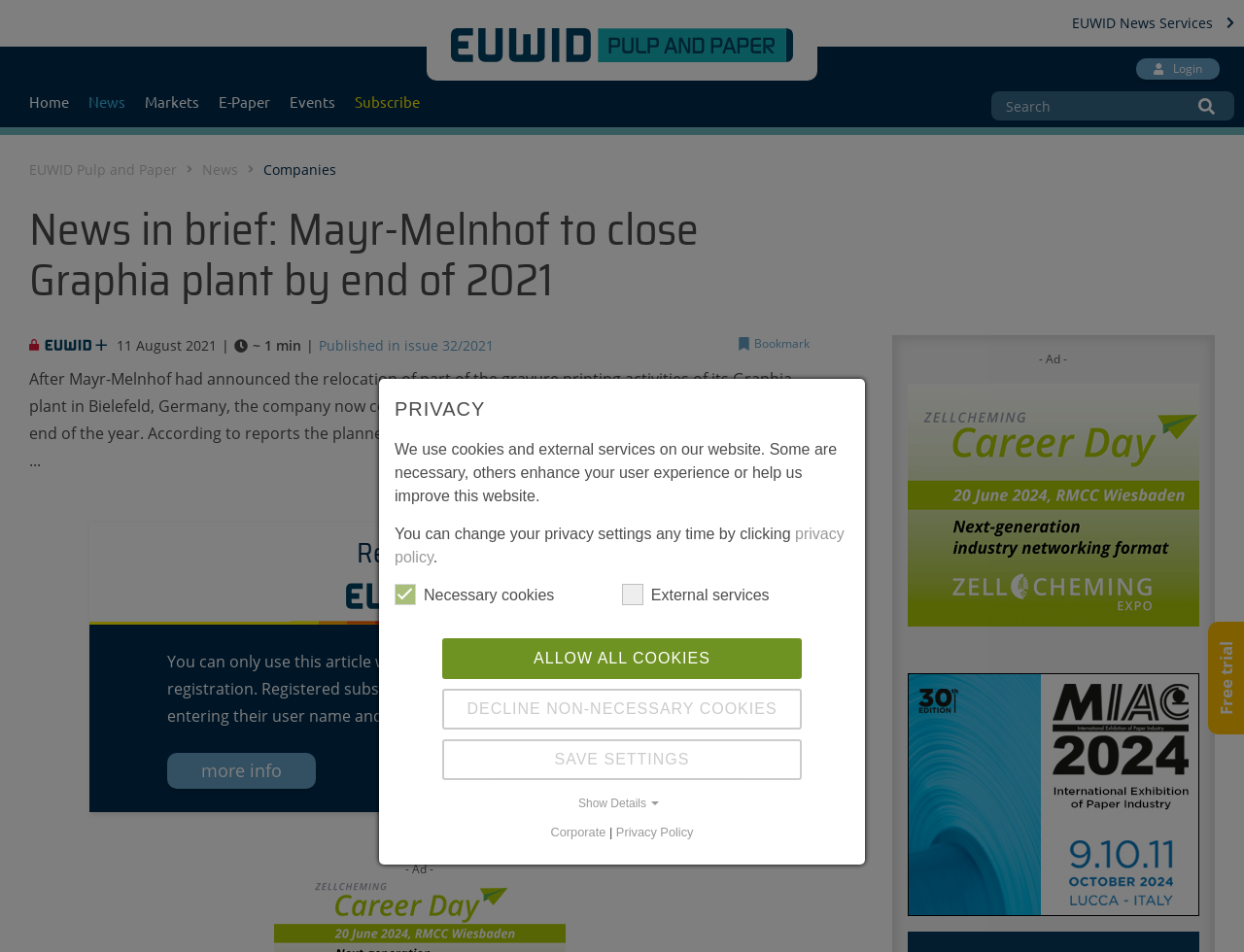Locate the bounding box coordinates of the area that needs to be clicked to fulfill the following instruction: "Start a free trial". The coordinates should be in the format of four float numbers between 0 and 1, namely [left, top, right, bottom].

[0.979, 0.673, 0.992, 0.751]